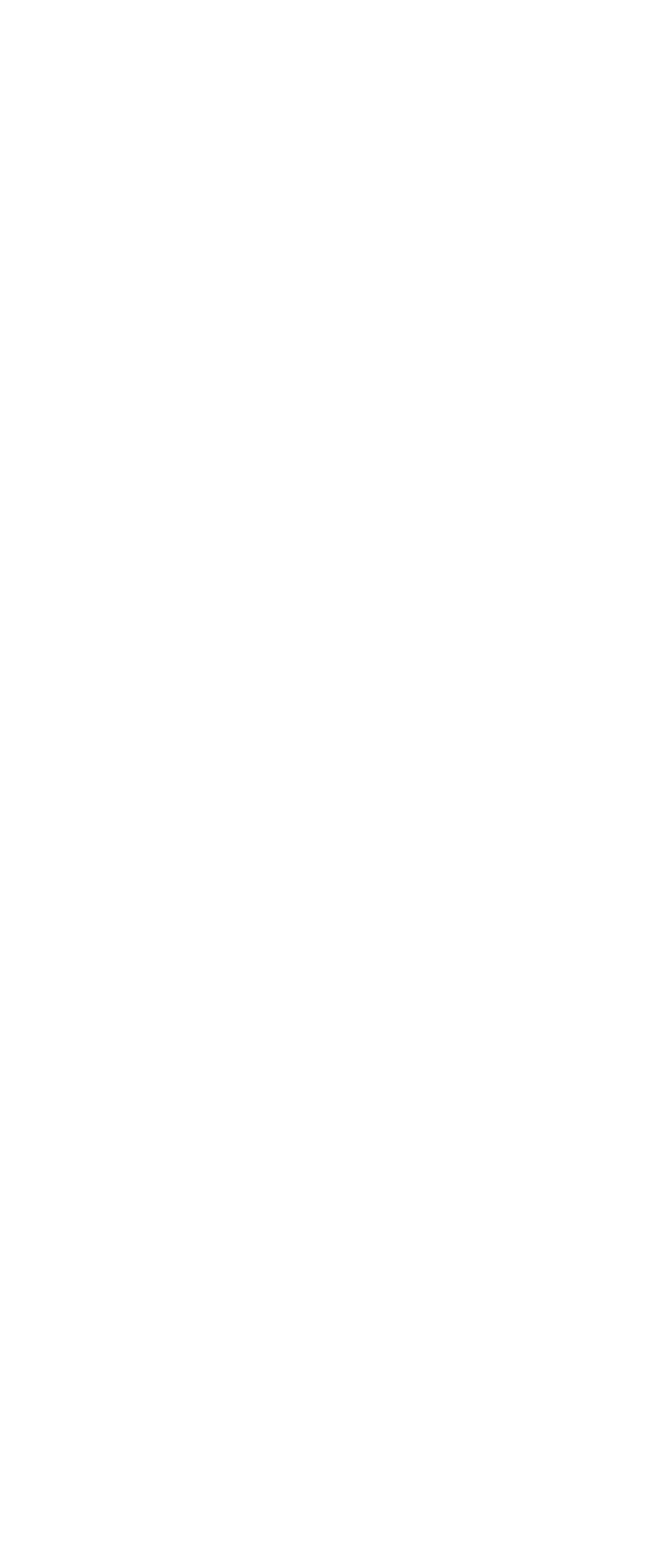Please give a succinct answer using a single word or phrase:
What is the occupation of David Shi?

Sales Director, Asia